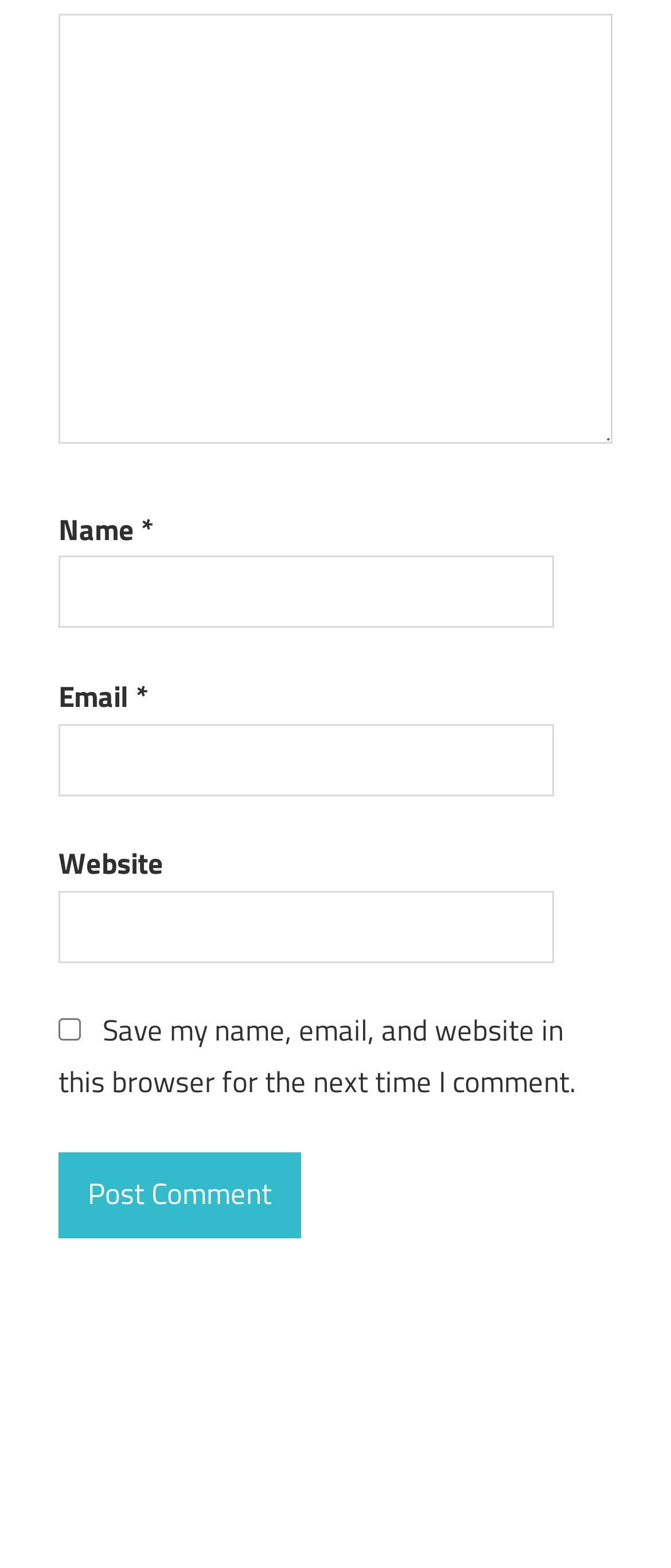What is the purpose of the checkbox?
Please answer using one word or phrase, based on the screenshot.

Save comment info